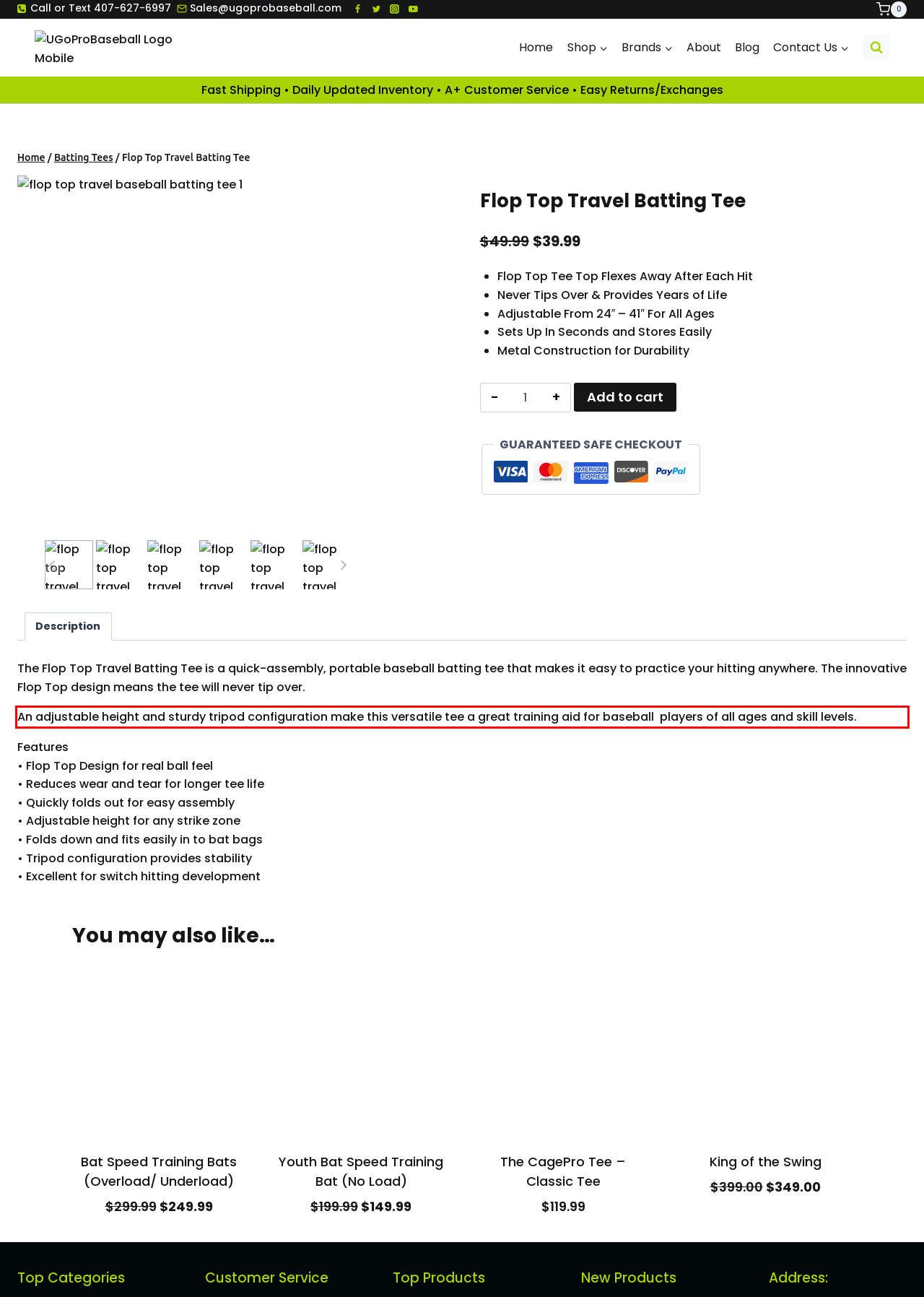Identify and transcribe the text content enclosed by the red bounding box in the given screenshot.

An adjustable height and sturdy tripod configuration make this versatile tee a great training aid for baseball players of all ages and skill levels.